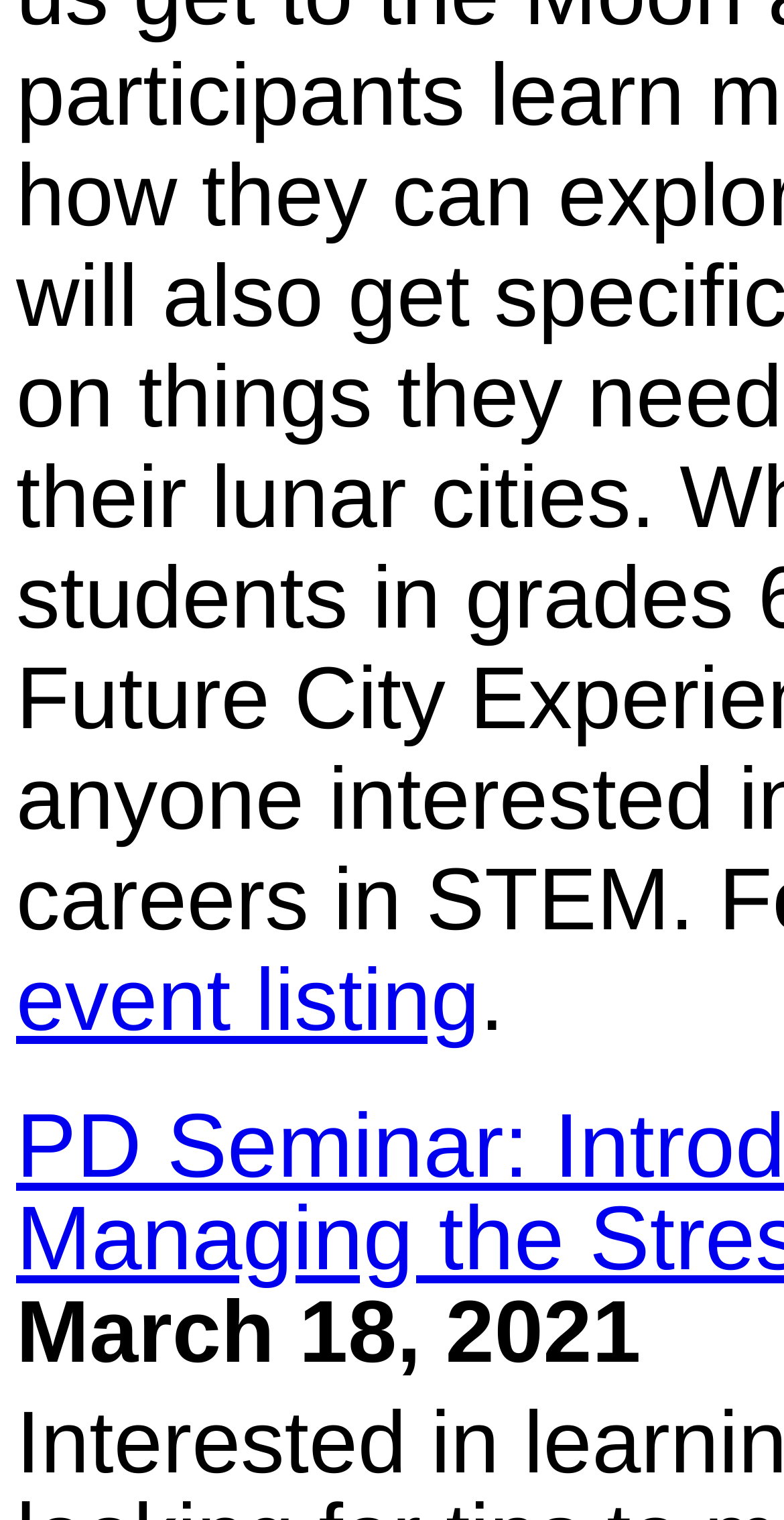Ascertain the bounding box coordinates for the UI element detailed here: "What causes migraines to start?". The coordinates should be provided as [left, top, right, bottom] with each value being a float between 0 and 1.

None